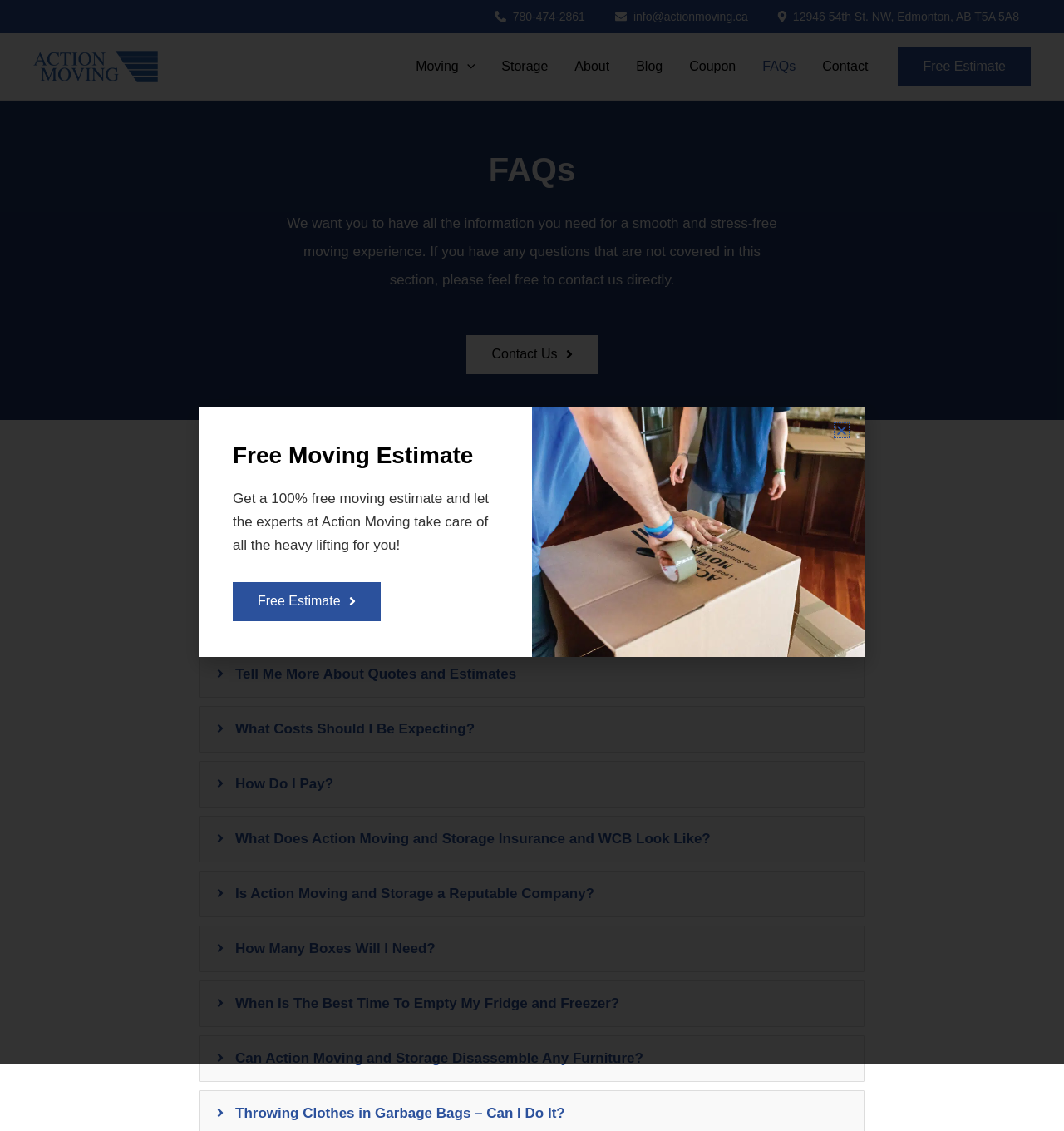Please identify the bounding box coordinates of the element on the webpage that should be clicked to follow this instruction: "Learn more about Action Moving and Storage insurance and WCB". The bounding box coordinates should be given as four float numbers between 0 and 1, formatted as [left, top, right, bottom].

[0.188, 0.722, 0.812, 0.762]